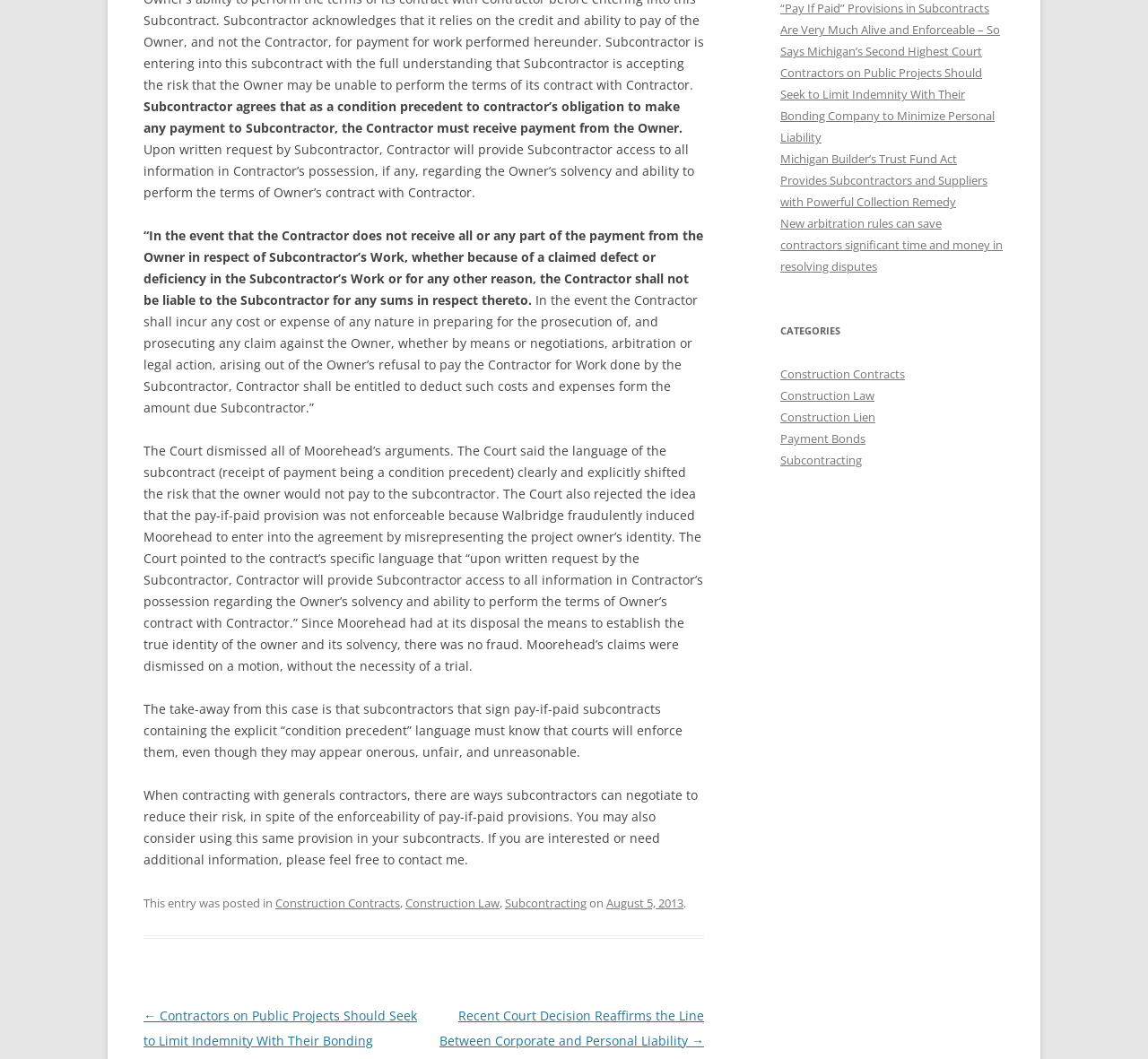Please find the bounding box coordinates (top-left x, top-left y, bottom-right x, bottom-right y) in the screenshot for the UI element described as follows: Construction Lien

[0.68, 0.387, 0.762, 0.402]